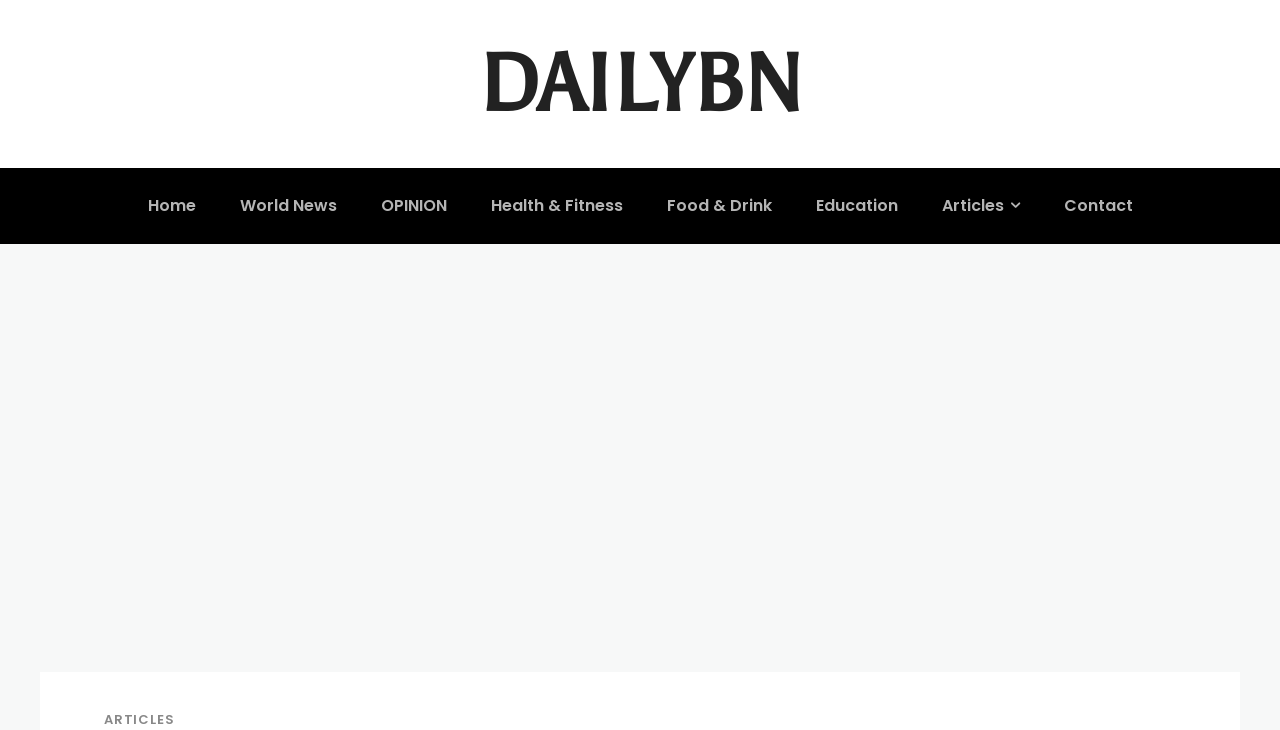Find the bounding box coordinates of the element to click in order to complete this instruction: "Open the 'ETSY SHOP'". The bounding box coordinates must be four float numbers between 0 and 1, denoted as [left, top, right, bottom].

None